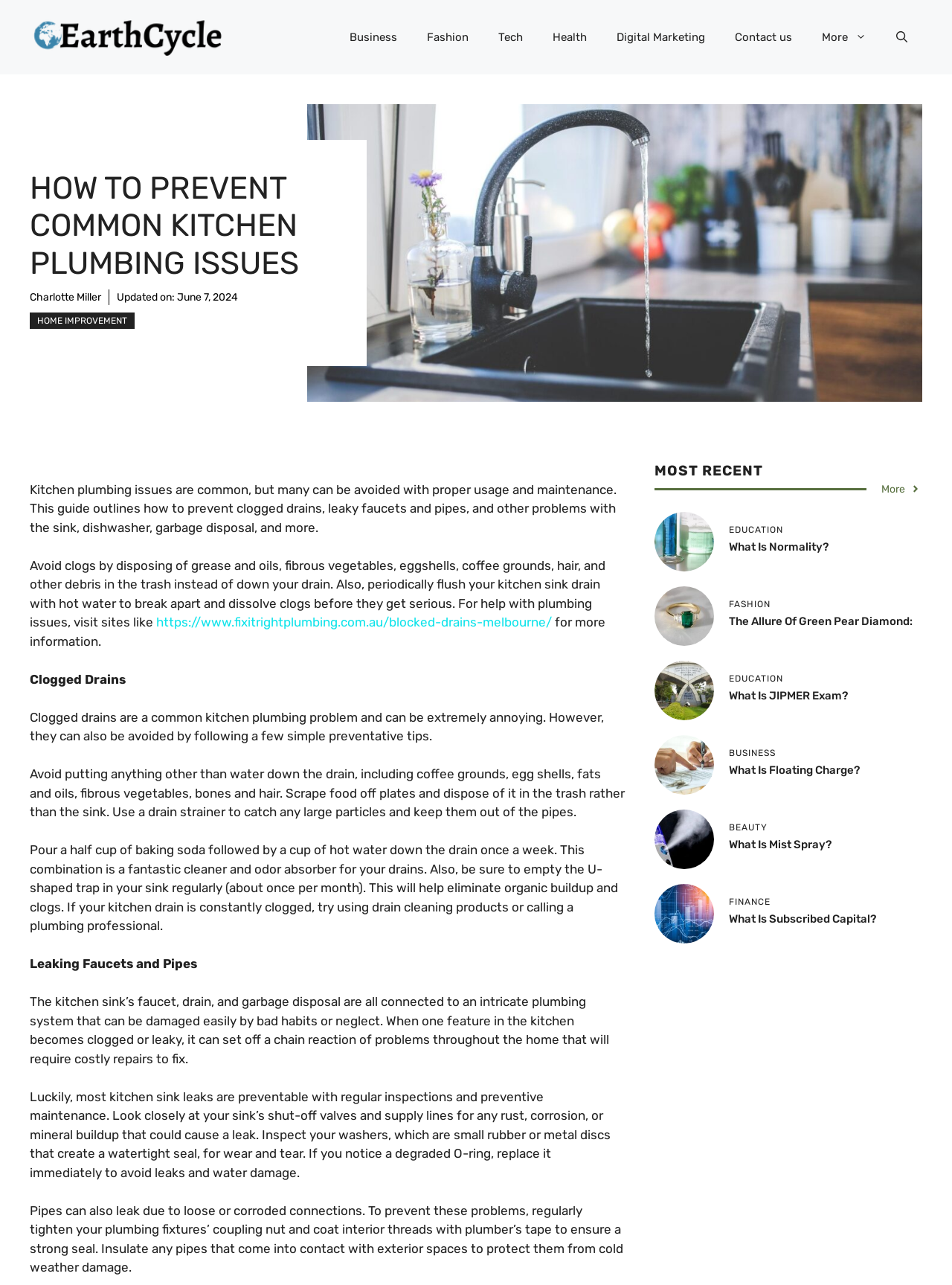Describe all the visual and textual components of the webpage comprehensively.

This webpage is about preventing common kitchen plumbing issues. At the top, there is a banner with the site's name, "EarthCycle", and a navigation menu with links to various categories such as "Business", "Fashion", "Tech", and more. Below the navigation menu, there is a heading that reads "HOW TO PREVENT COMMON KITCHEN PLUMBING ISSUES". 

To the right of the heading, there is a link to the author, "Charlotte Miller", and a timestamp indicating when the article was updated. Below the heading, there is a link to the "HOME IMPROVEMENT" category. 

The main content of the webpage is divided into sections, each focusing on a specific kitchen plumbing issue. The first section provides general tips on how to prevent clogged drains, leaky faucets, and pipes. It suggests disposing of grease and oils, fibrous vegetables, eggshells, coffee grounds, hair, and other debris in the trash instead of down the drain. It also recommends periodically flushing the kitchen sink drain with hot water to break apart and dissolve clogs before they get serious.

The subsequent sections delve deeper into specific issues, such as clogged drains, leaking faucets, and pipes. Each section provides detailed advice on how to prevent these problems, including avoiding putting certain items down the drain, using drain strainers, and regularly inspecting and maintaining the plumbing system.

On the right side of the webpage, there are several sections with headings such as "MOST RECENT", "EDUCATION", "FASHION", and more. Each section contains links to related articles or topics. There are also several figures and images scattered throughout the webpage, but they do not appear to be directly related to the main content.